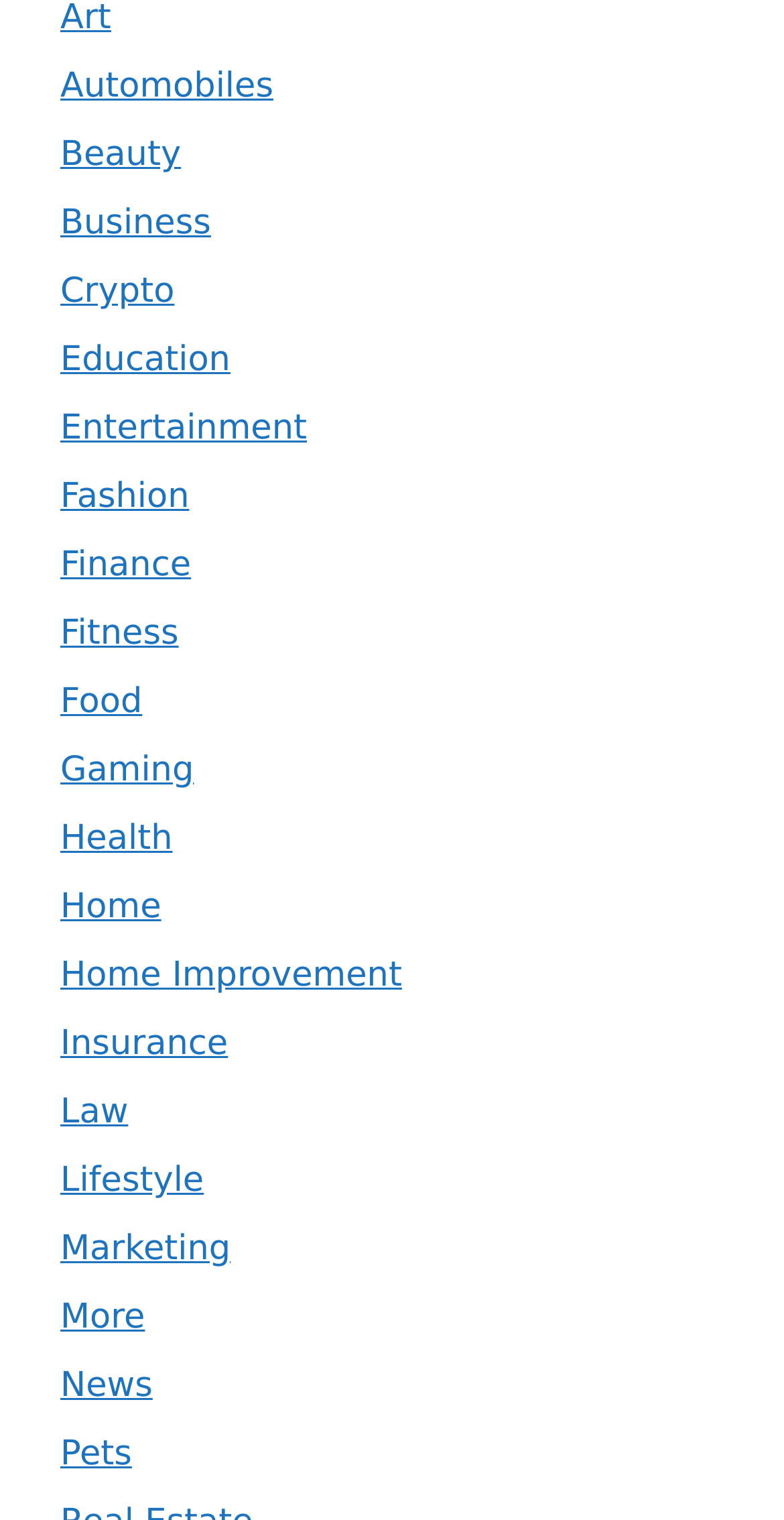How many categories are available?
Relying on the image, give a concise answer in one word or a brief phrase.

30